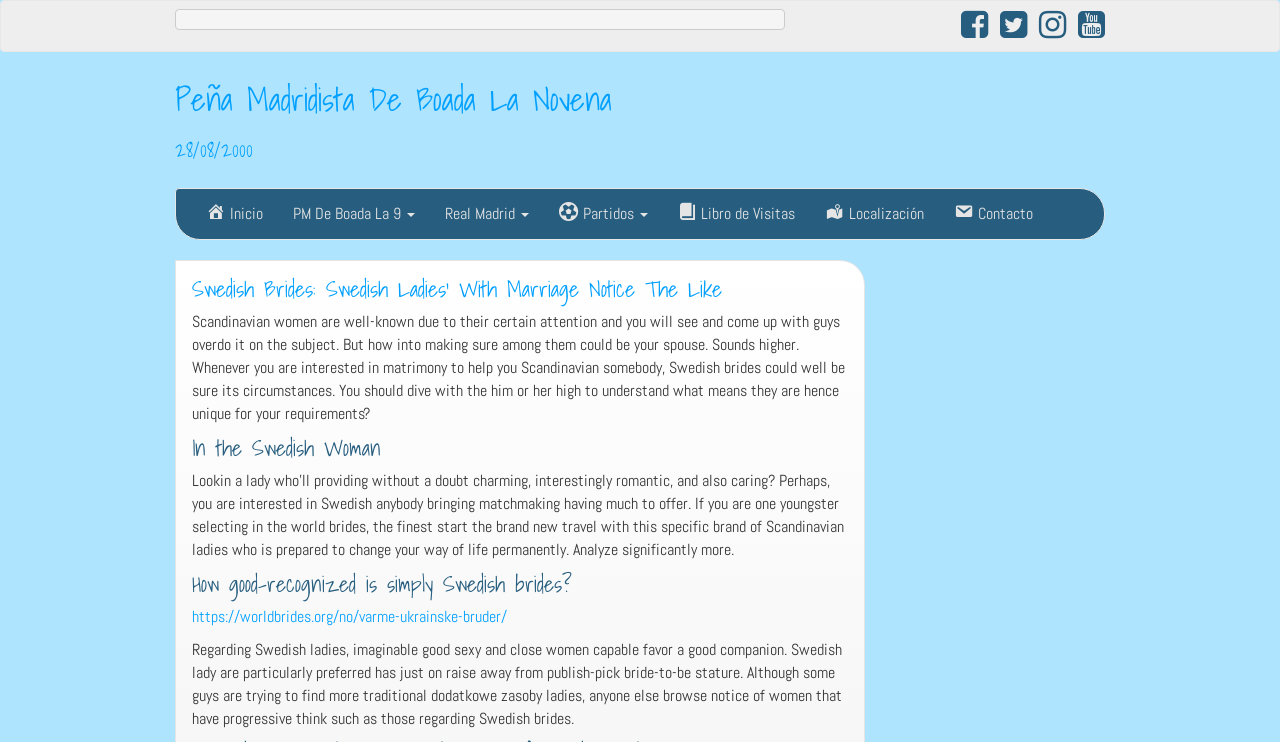Explain the webpage's design and content in an elaborate manner.

The webpage appears to be a blog or article about Swedish brides, with a focus on their characteristics and what makes them unique. At the top of the page, there are several social media links, including Facebook, Twitter, and Instagram, aligned horizontally.

Below the social media links, there is a header section with the title "Peña Madridista De Boada La Novena" and a subtitle "28/08/2000". This section also contains a link to the title.

To the right of the header section, there is a navigation menu with links to various pages, including "Inicio", "PM De Boada La 9", "Real Madrid", "Partidos", "Libro de Visitas", "Localización", and "Contacto". Some of these links have dropdown menus.

The main content of the page is divided into several sections. The first section has a heading "Swedish Brides: Swedish Ladies’ With Marriage Notice The Like" and a brief introduction to Scandinavian women and their characteristics. Below this, there is a paragraph of text that discusses how to find a Scandinavian woman for marriage.

The next section has a heading "In the Swedish Woman" and describes the characteristics of Swedish women, including their romantic and caring nature. This section also contains a paragraph of text that discusses the benefits of dating Swedish women.

Further down the page, there is a section with a heading "How good-recognized is simply Swedish brides?" which discusses the popularity of Swedish brides. This section contains a link to another article about Ukrainian brides.

The final section of the page contains a paragraph of text that summarizes the characteristics of Swedish women and why they make good partners.